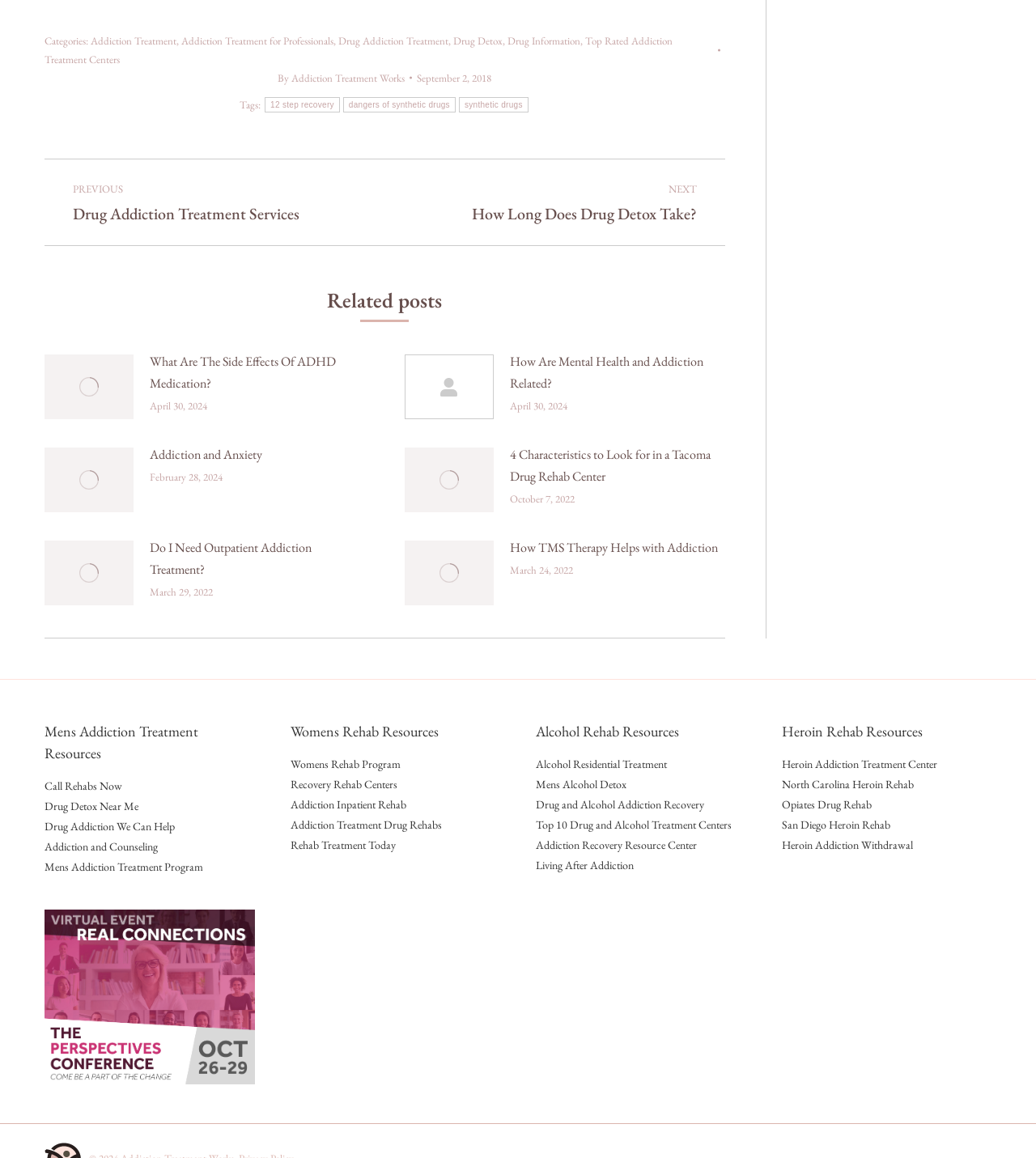Please identify the bounding box coordinates of the area that needs to be clicked to fulfill the following instruction: "Contact us."

None